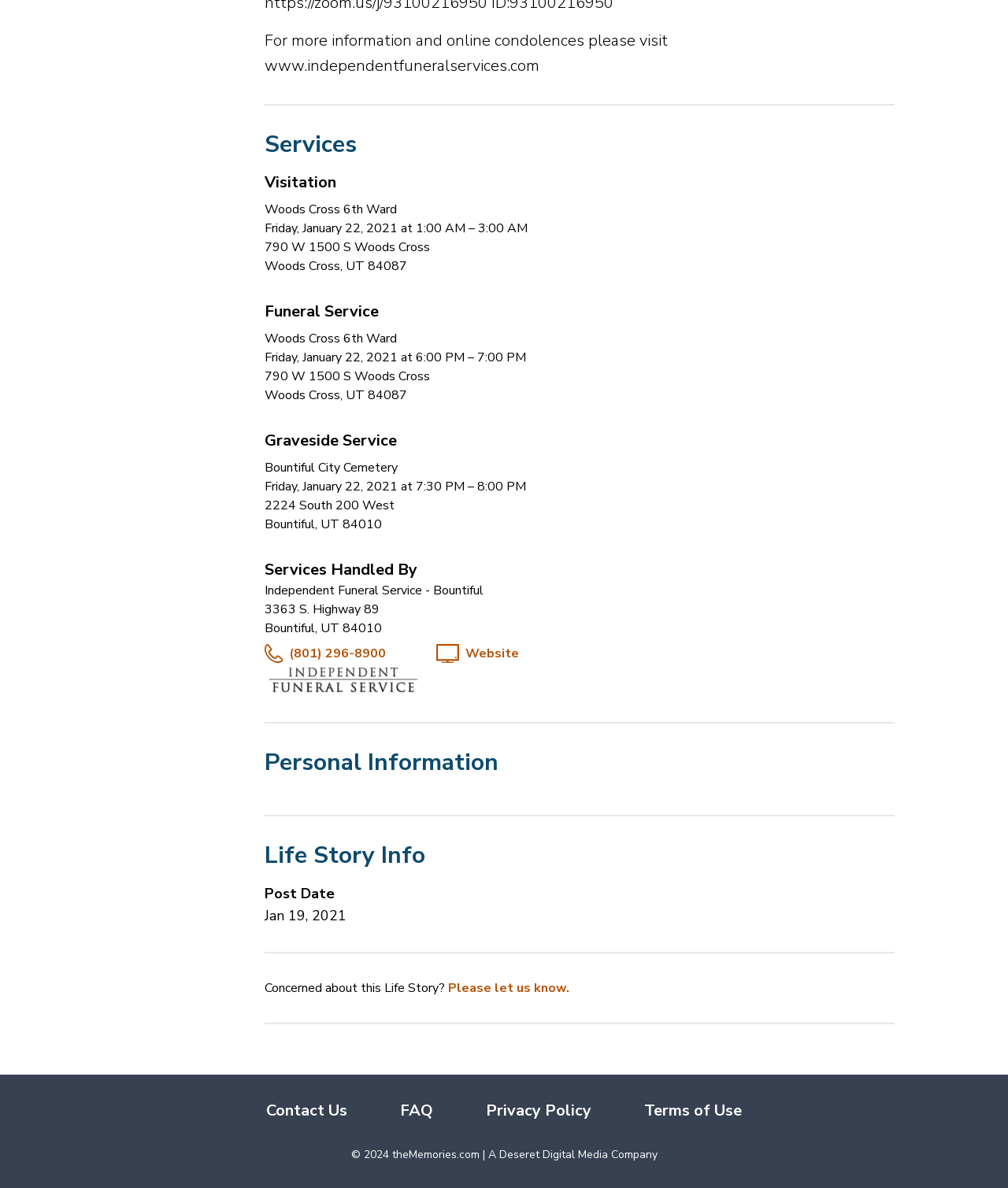Pinpoint the bounding box coordinates of the element that must be clicked to accomplish the following instruction: "View the life story information". The coordinates should be in the format of four float numbers between 0 and 1, i.e., [left, top, right, bottom].

[0.262, 0.709, 0.888, 0.732]